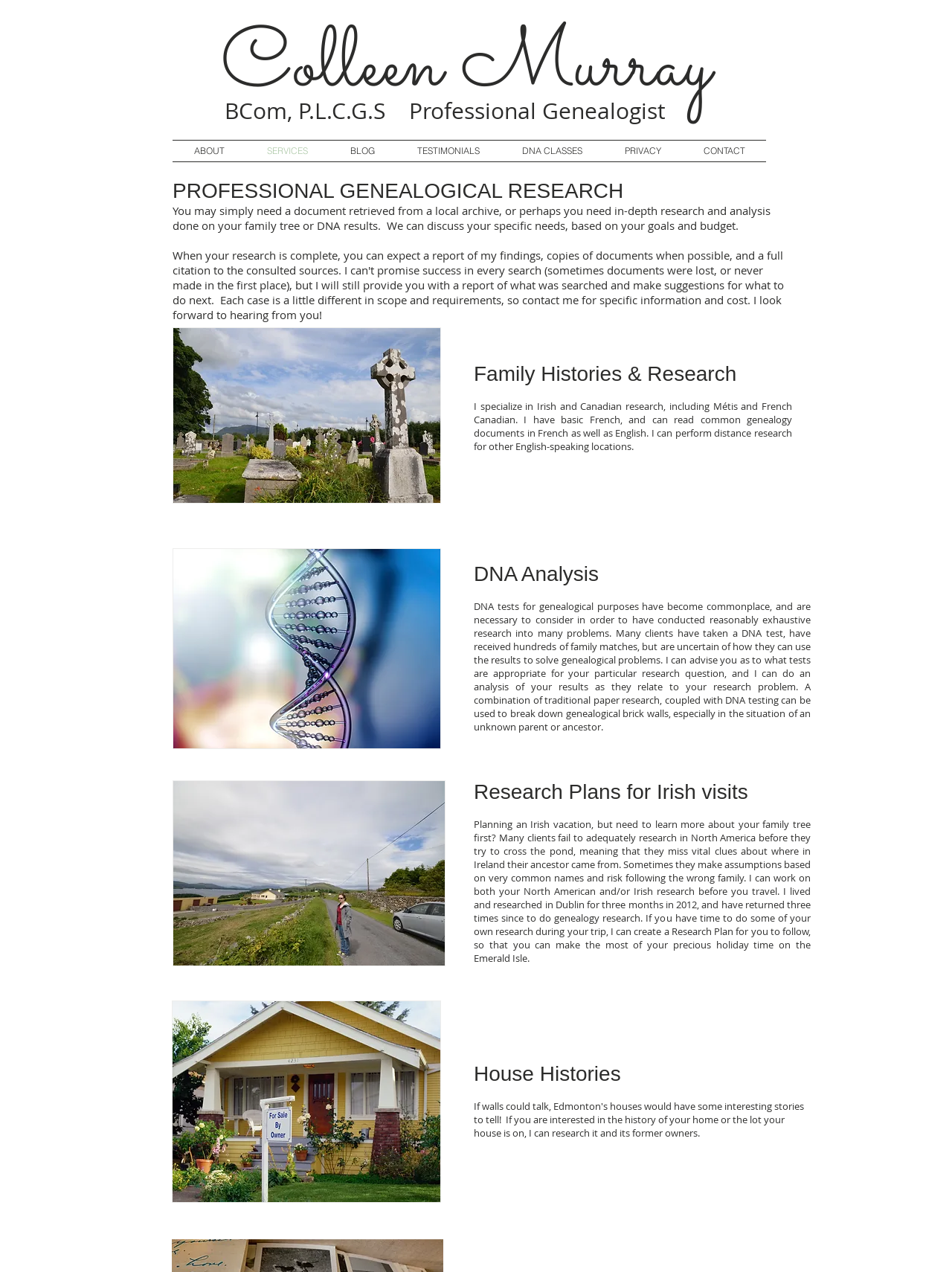What is the focus of Colleen Murray's research?
Refer to the image and answer the question using a single word or phrase.

Irish and Canadian research